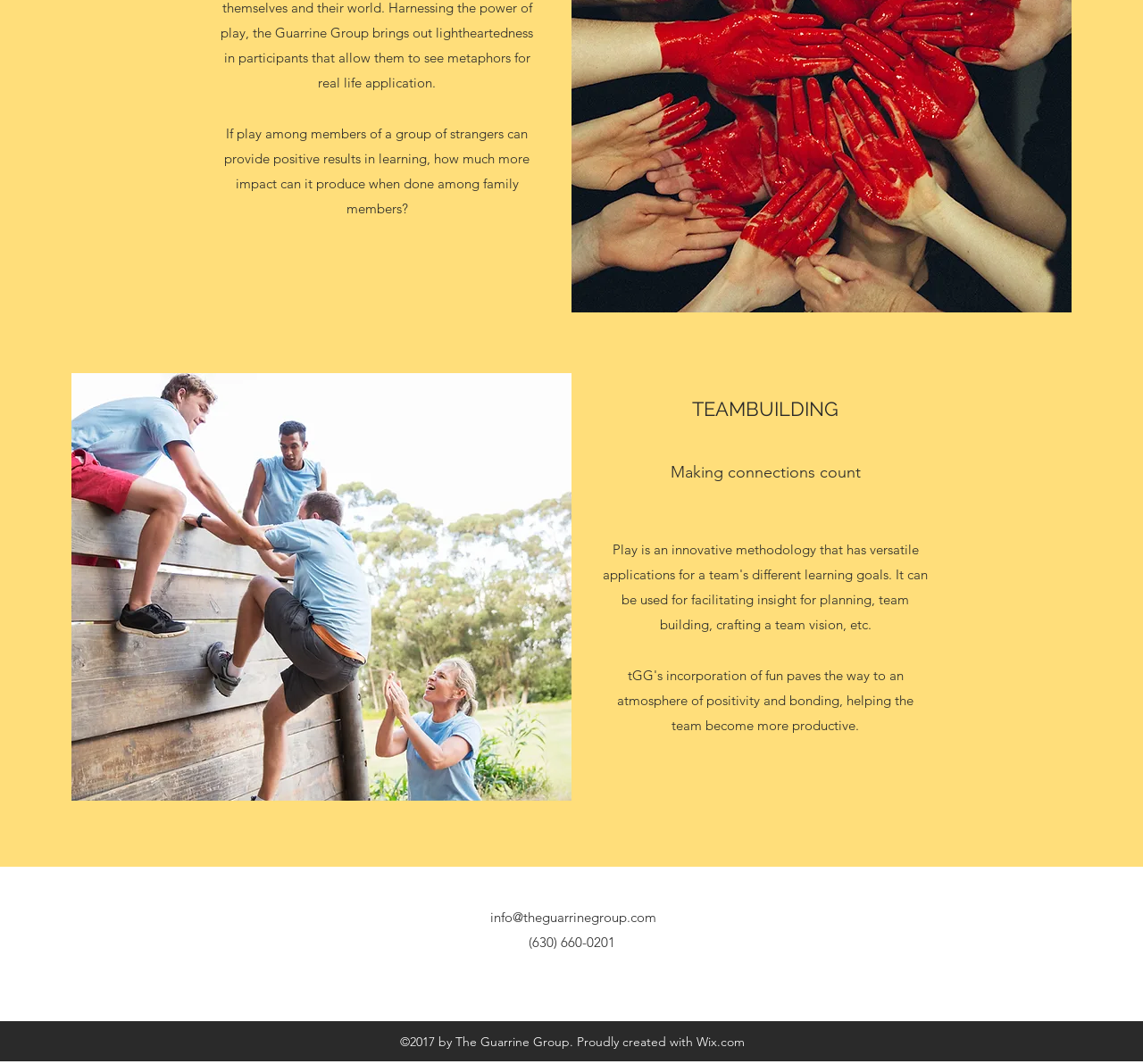With reference to the screenshot, provide a detailed response to the question below:
What is the phone number provided?

The phone number is provided as '(630) 660-0201' in the StaticText element with ID 92, which is located at the bottom of the webpage.